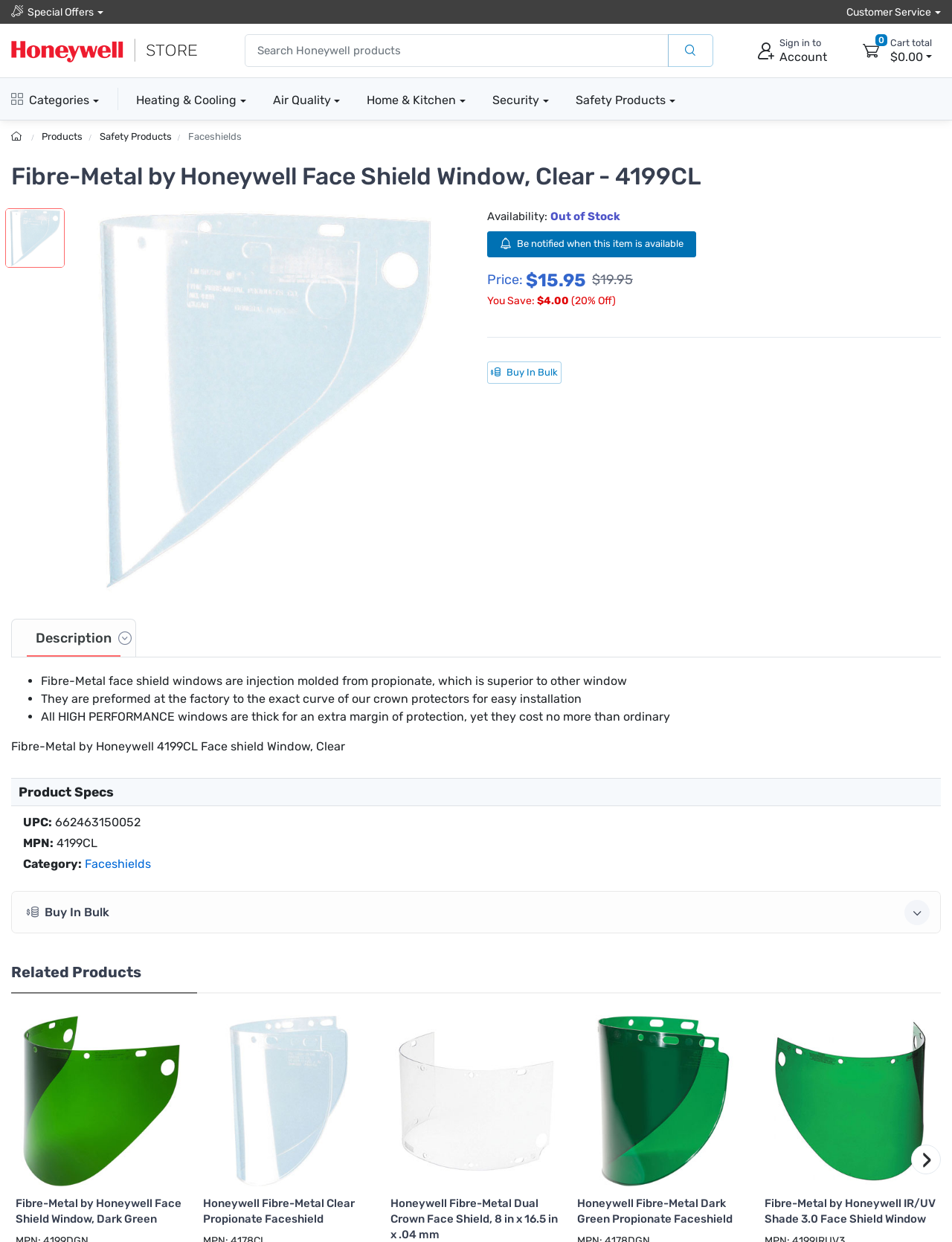Locate the bounding box coordinates of the element's region that should be clicked to carry out the following instruction: "Search Honeywell products". The coordinates need to be four float numbers between 0 and 1, i.e., [left, top, right, bottom].

[0.257, 0.028, 0.702, 0.054]